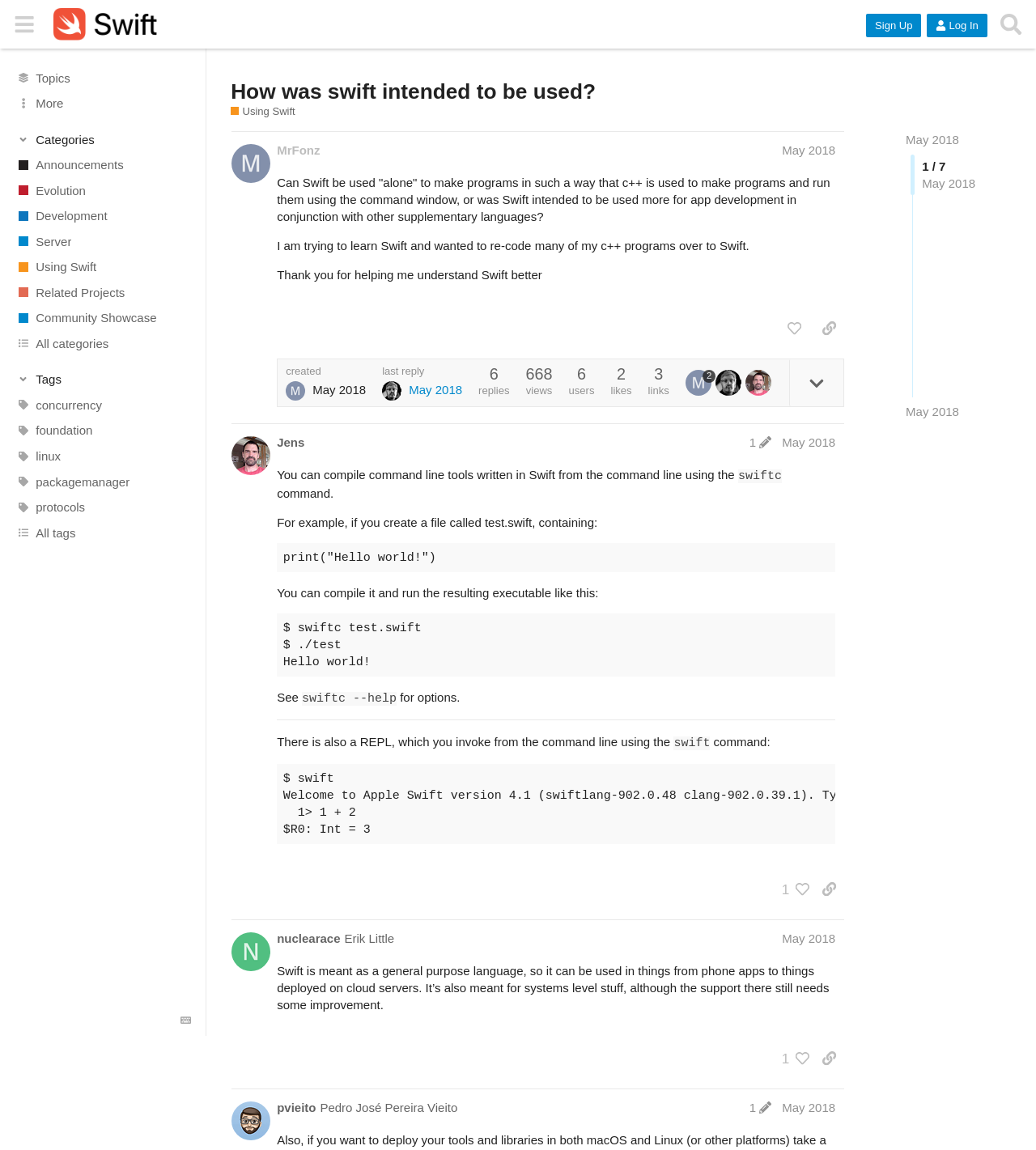Please identify the bounding box coordinates of the area that needs to be clicked to follow this instruction: "Search for topics".

[0.959, 0.006, 0.992, 0.036]